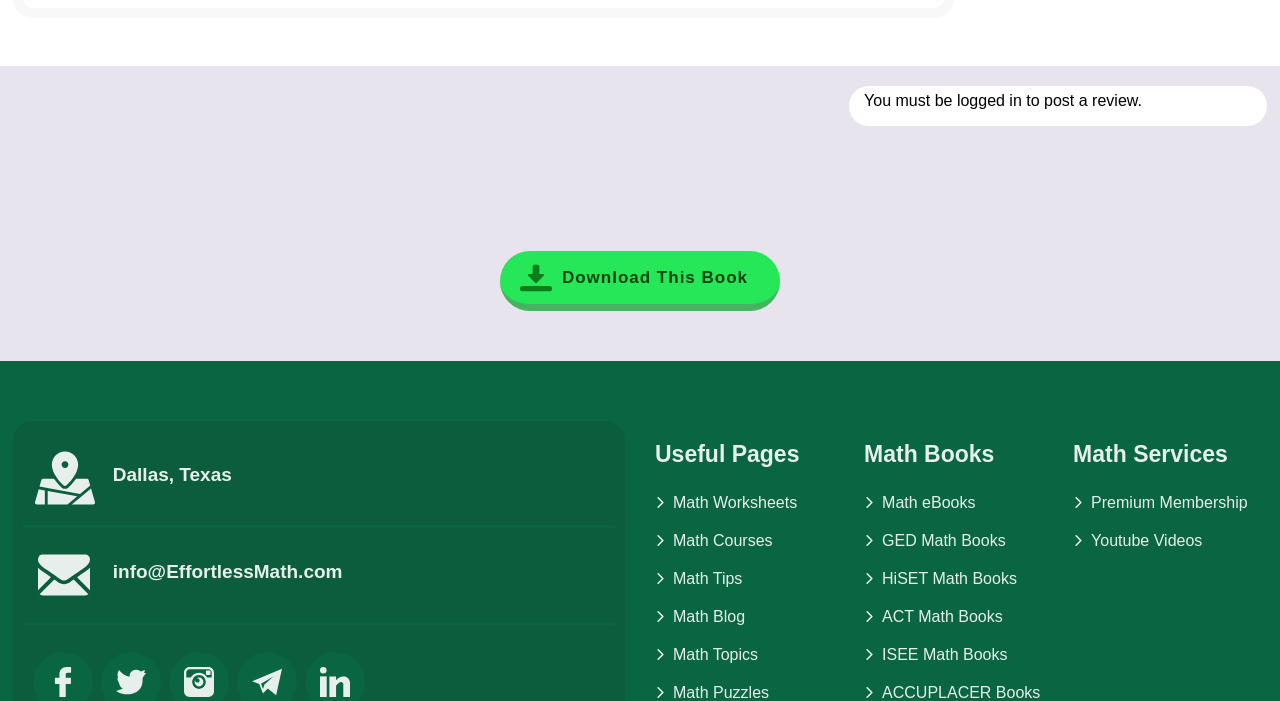Please determine the bounding box coordinates of the element's region to click in order to carry out the following instruction: "visit the 'Math Worksheets' page". The coordinates should be four float numbers between 0 and 1, i.e., [left, top, right, bottom].

[0.512, 0.705, 0.652, 0.73]